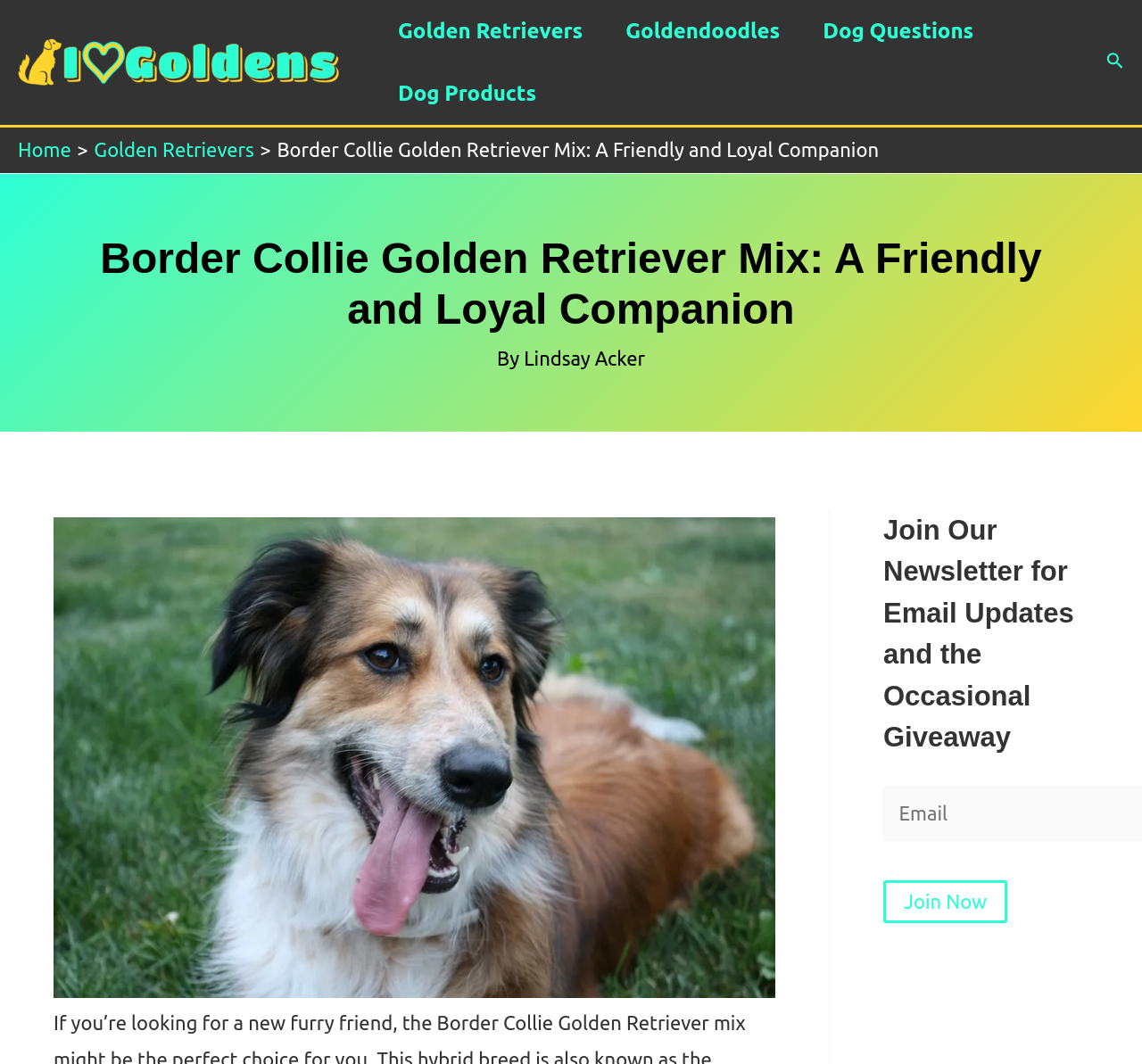Please mark the clickable region by giving the bounding box coordinates needed to complete this instruction: "Read about Golden Retrievers".

[0.33, 0.0, 0.529, 0.059]